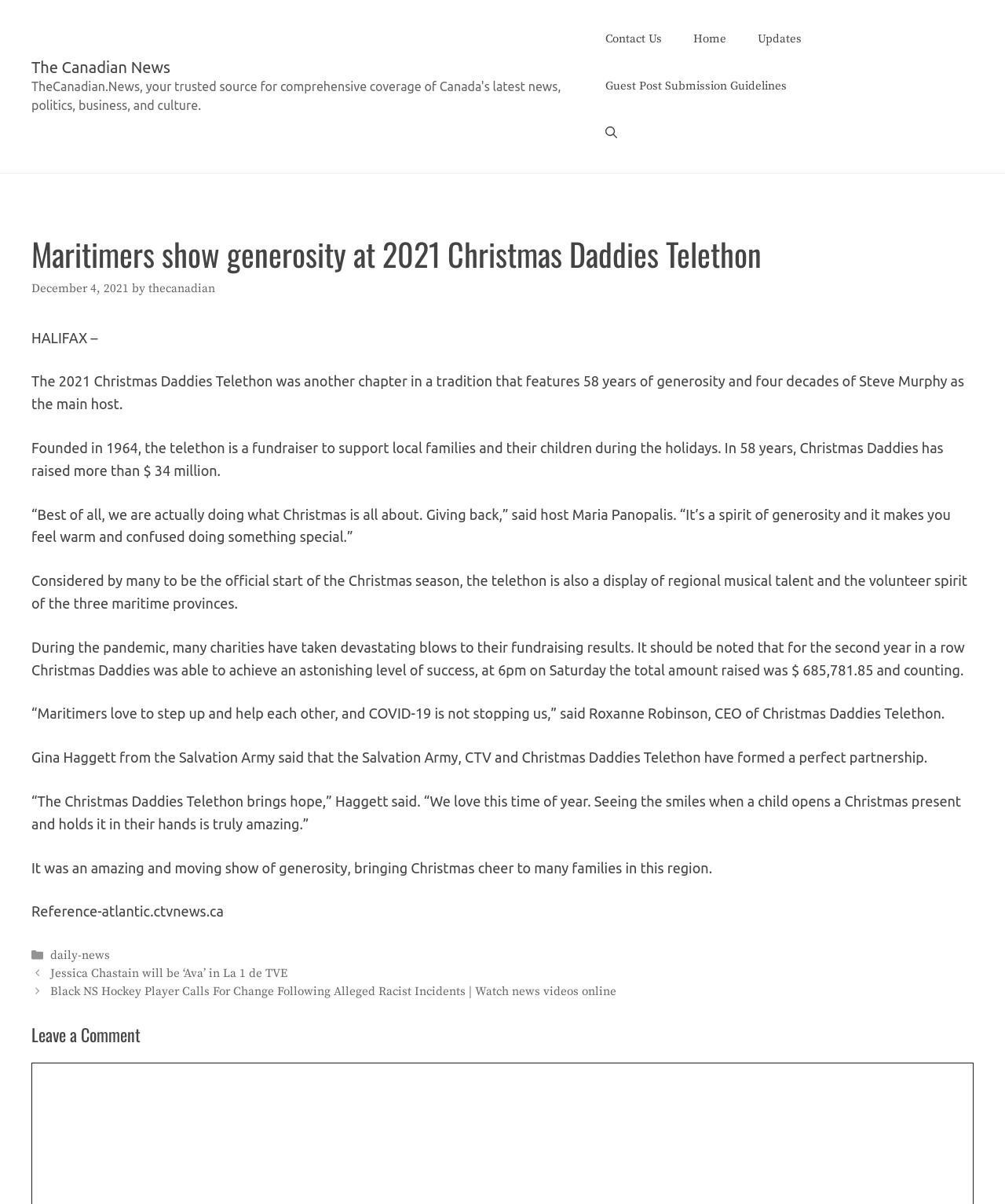Identify the bounding box coordinates necessary to click and complete the given instruction: "Visit the 'Home' page".

[0.674, 0.013, 0.738, 0.052]